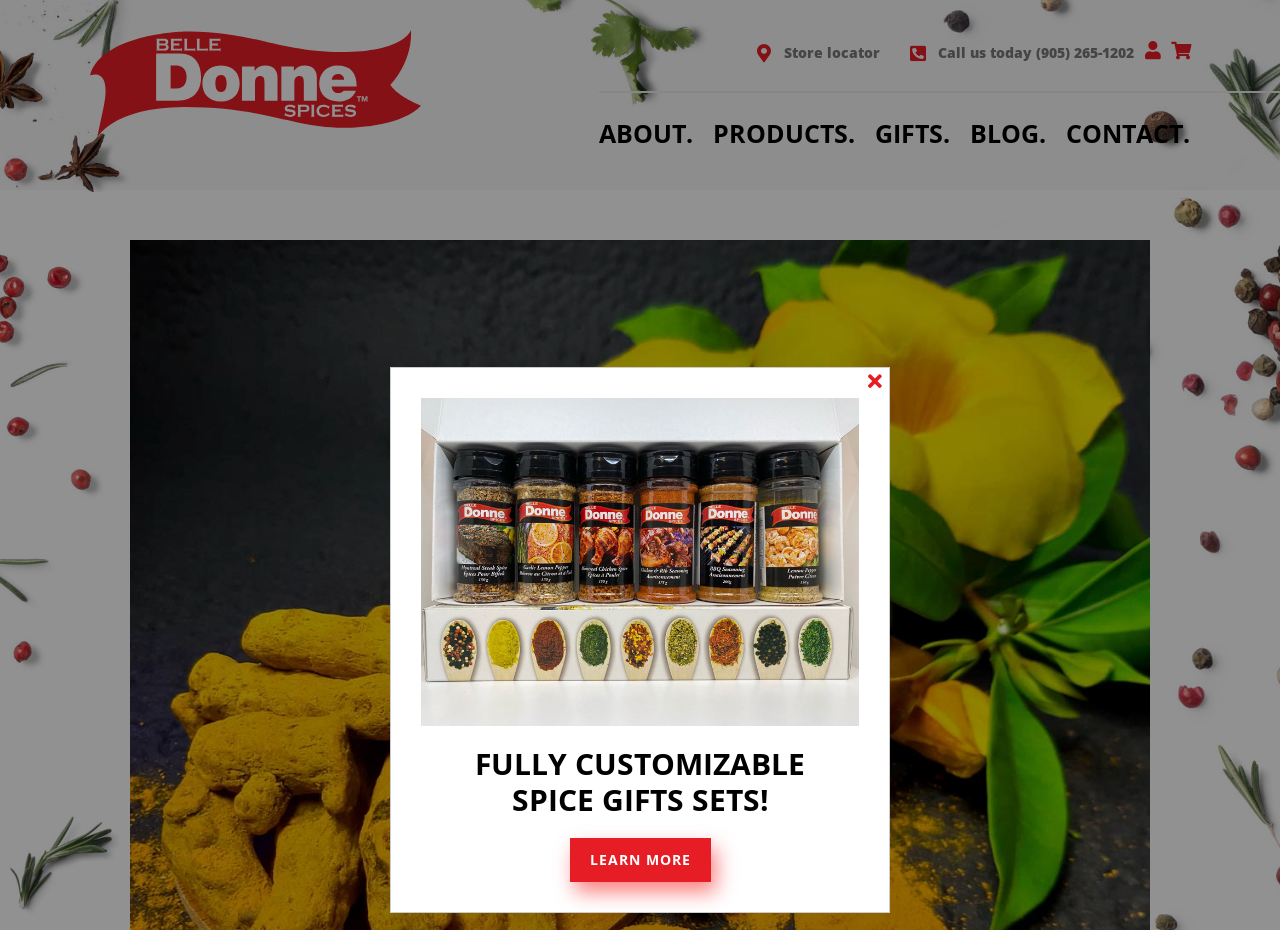Find the headline of the webpage and generate its text content.

The Health Benefits Of Turmeric: How This Spice Can Boost Your Wellness